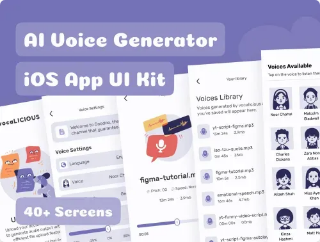Answer the following inquiry with a single word or phrase:
How many screens are included in the UI kit?

Over 40